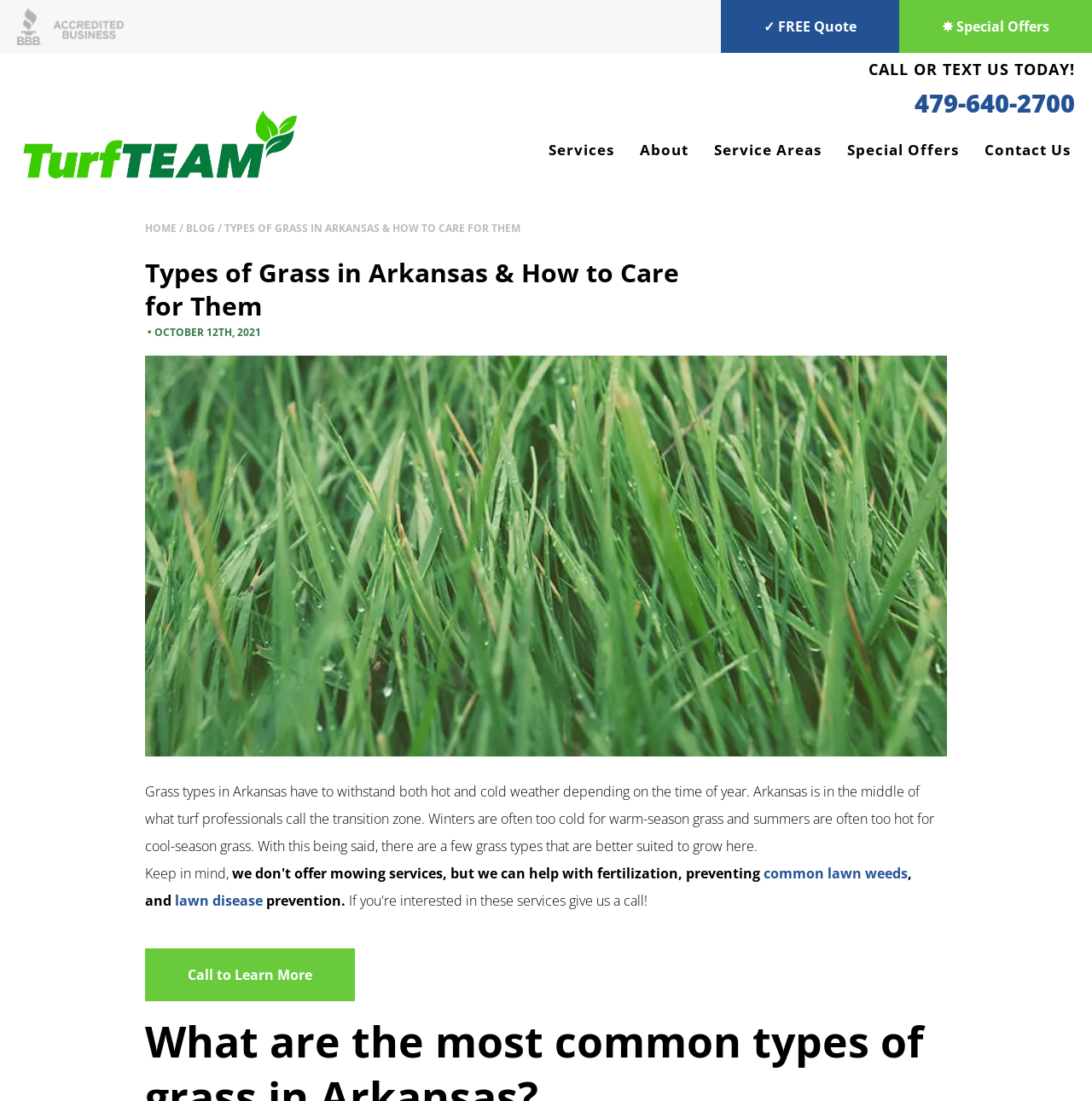Find the bounding box coordinates of the area that needs to be clicked in order to achieve the following instruction: "check the sports news". The coordinates should be specified as four float numbers between 0 and 1, i.e., [left, top, right, bottom].

None